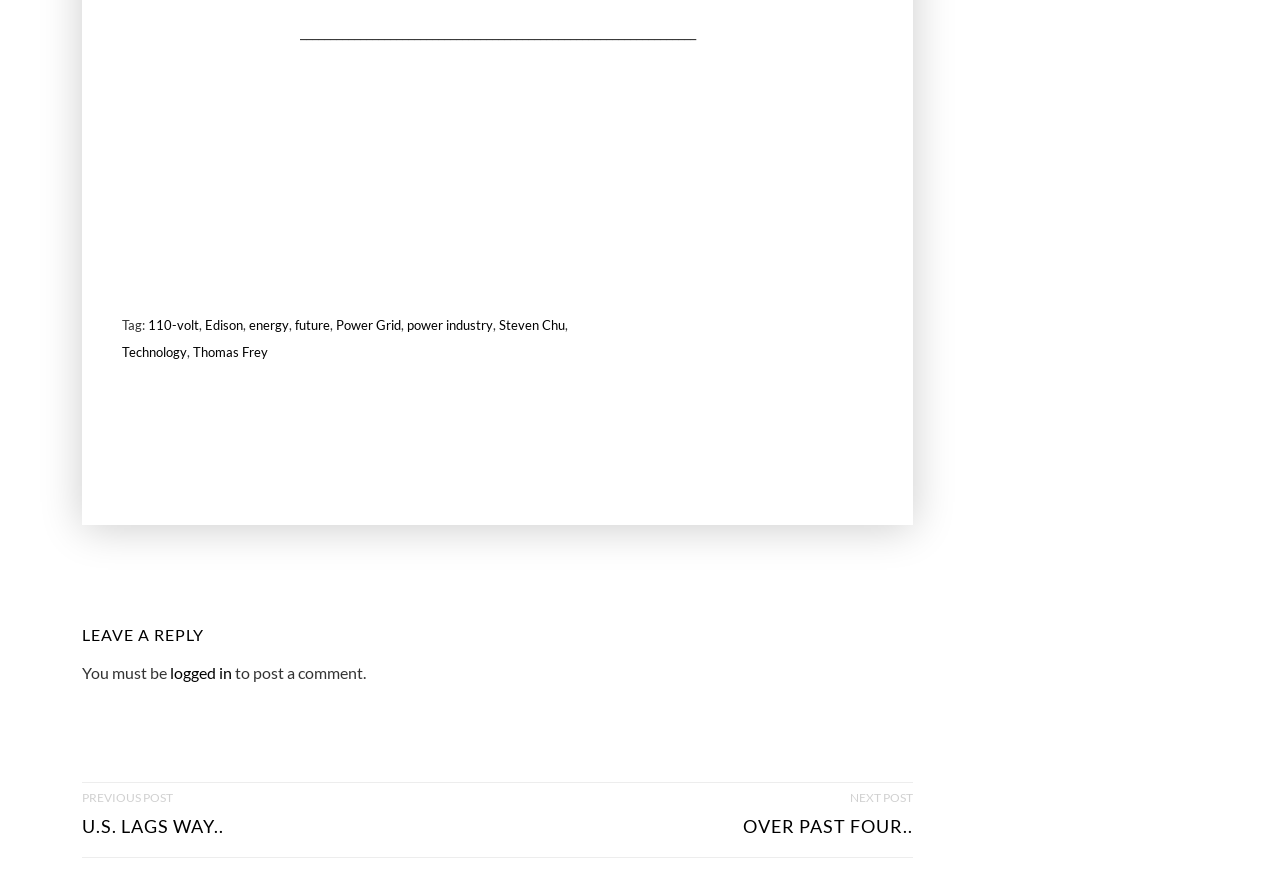Refer to the image and answer the question with as much detail as possible: What is the purpose of the section at the bottom?

The section at the bottom with the heading 'LEAVE A REPLY' is likely a comment section where users can leave their comments or replies to a post or article.